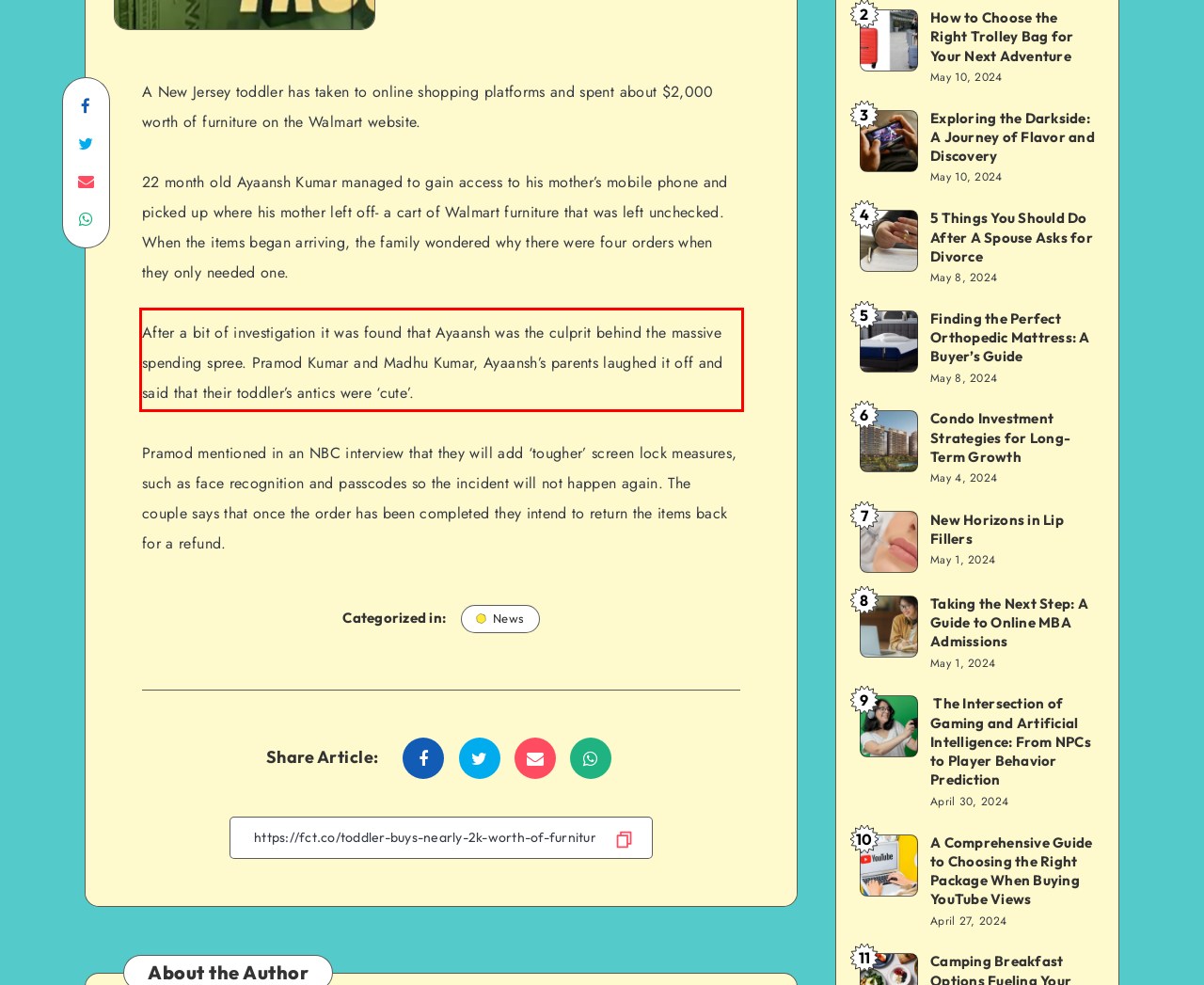Please perform OCR on the text content within the red bounding box that is highlighted in the provided webpage screenshot.

After a bit of investigation it was found that Ayaansh was the culprit behind the massive spending spree. Pramod Kumar and Madhu Kumar, Ayaansh’s parents laughed it off and said that their toddler’s antics were ‘cute’.